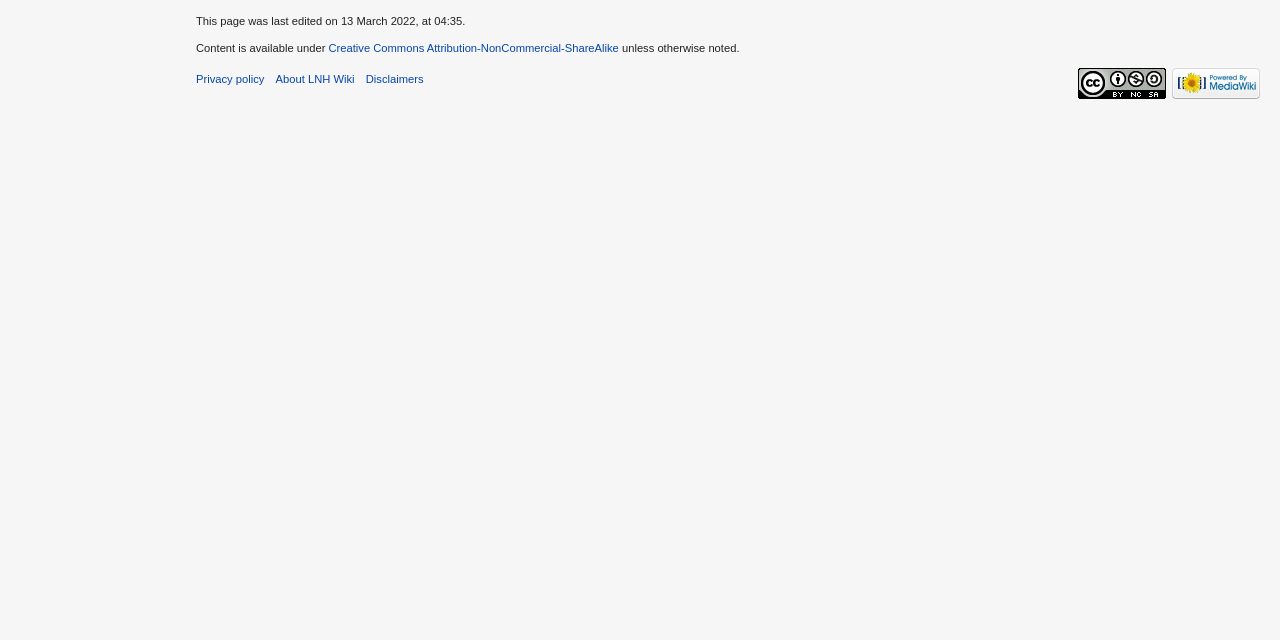From the screenshot, find the bounding box of the UI element matching this description: "Privacy policy". Supply the bounding box coordinates in the form [left, top, right, bottom], each a float between 0 and 1.

[0.153, 0.114, 0.207, 0.133]